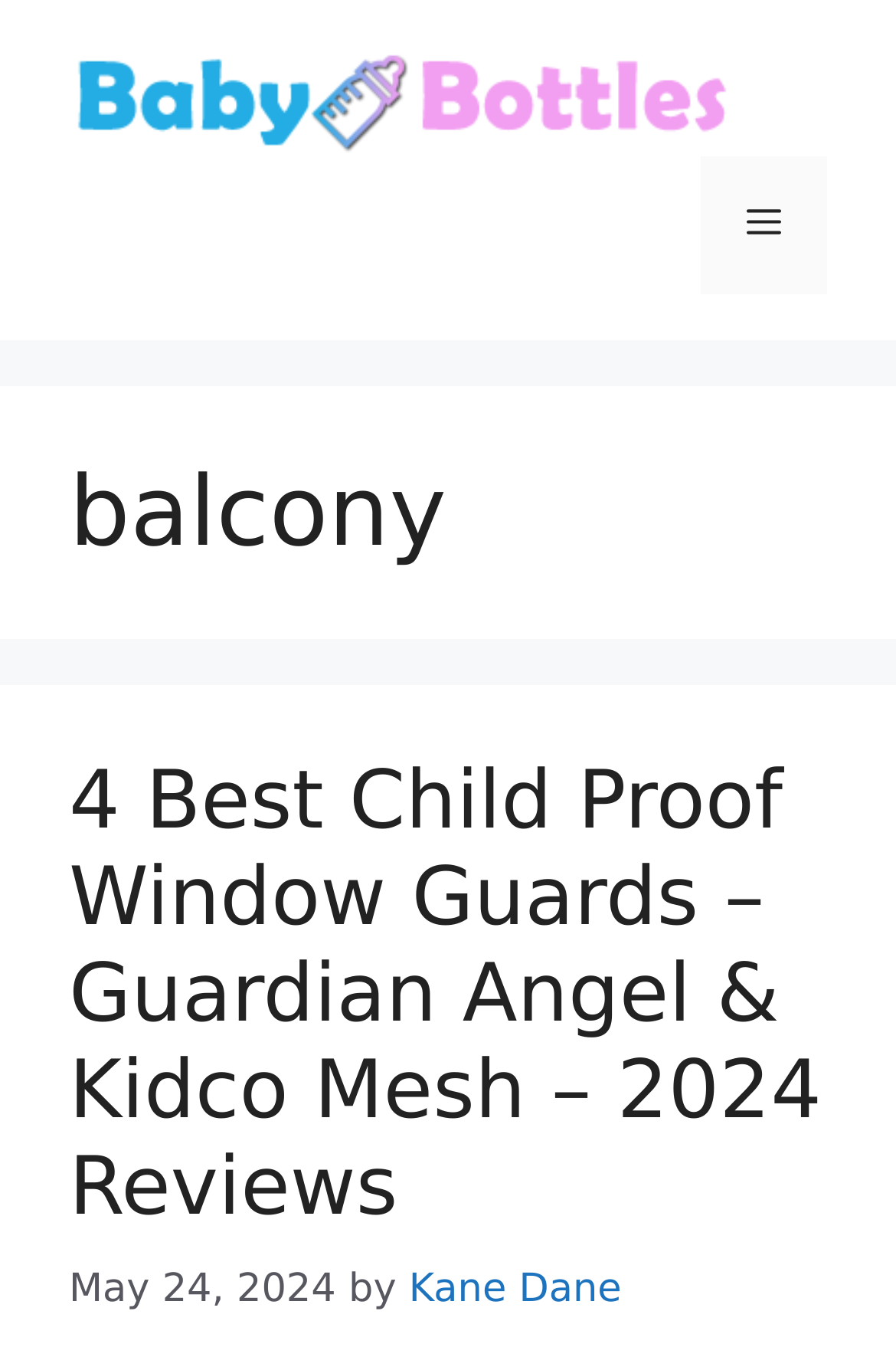Predict the bounding box coordinates for the UI element described as: "Kane Dane". The coordinates should be four float numbers between 0 and 1, presented as [left, top, right, bottom].

[0.456, 0.934, 0.694, 0.968]